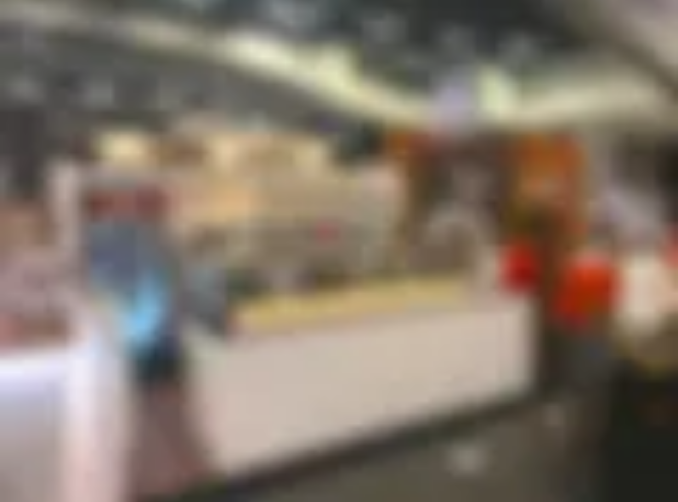Answer the following query concisely with a single word or phrase:
What types of surfaces can the flooring be assembled on?

Carpet, concrete, grass, gravel